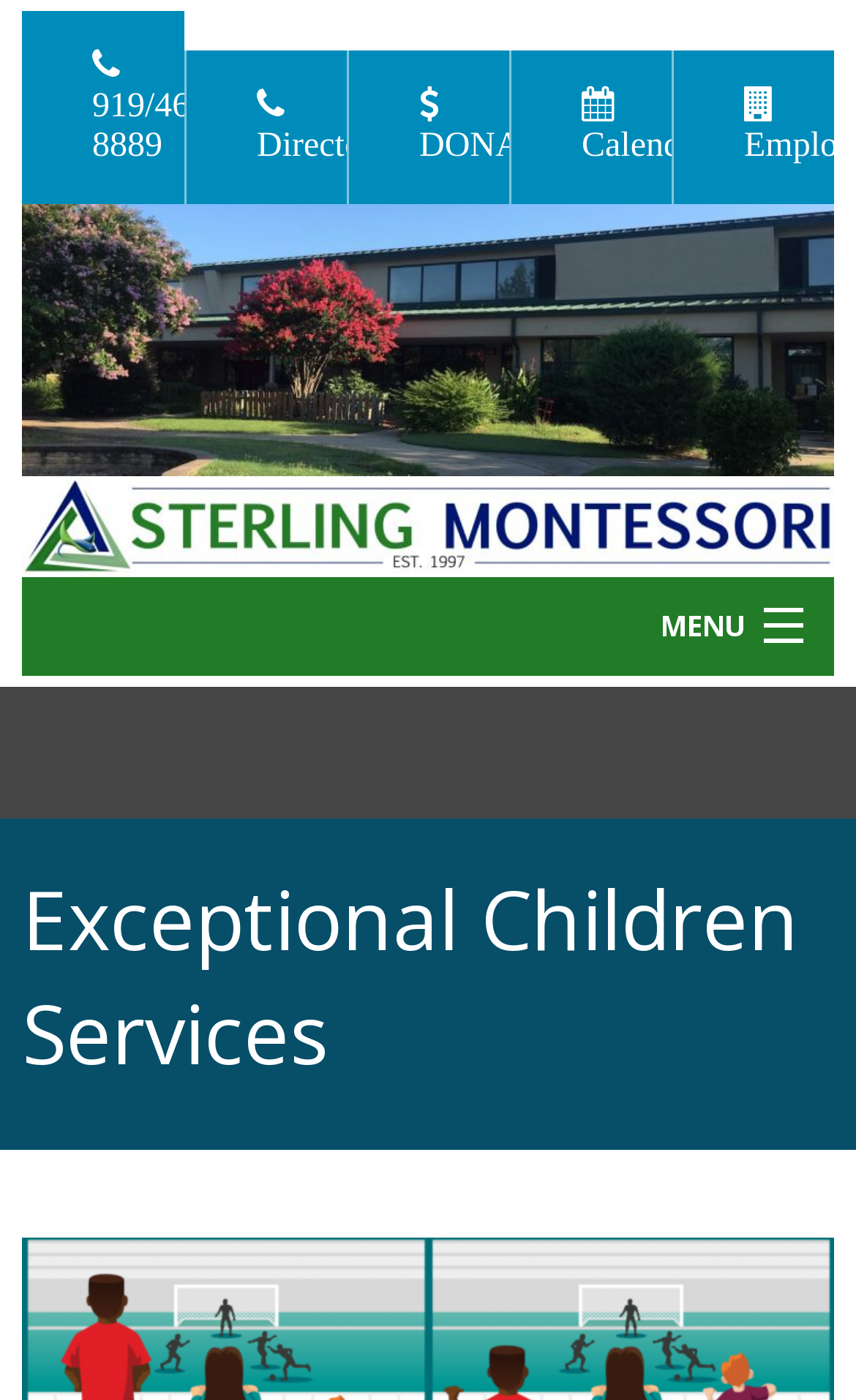Highlight the bounding box coordinates of the element you need to click to perform the following instruction: "Explore employment opportunities."

[0.785, 0.036, 0.974, 0.146]